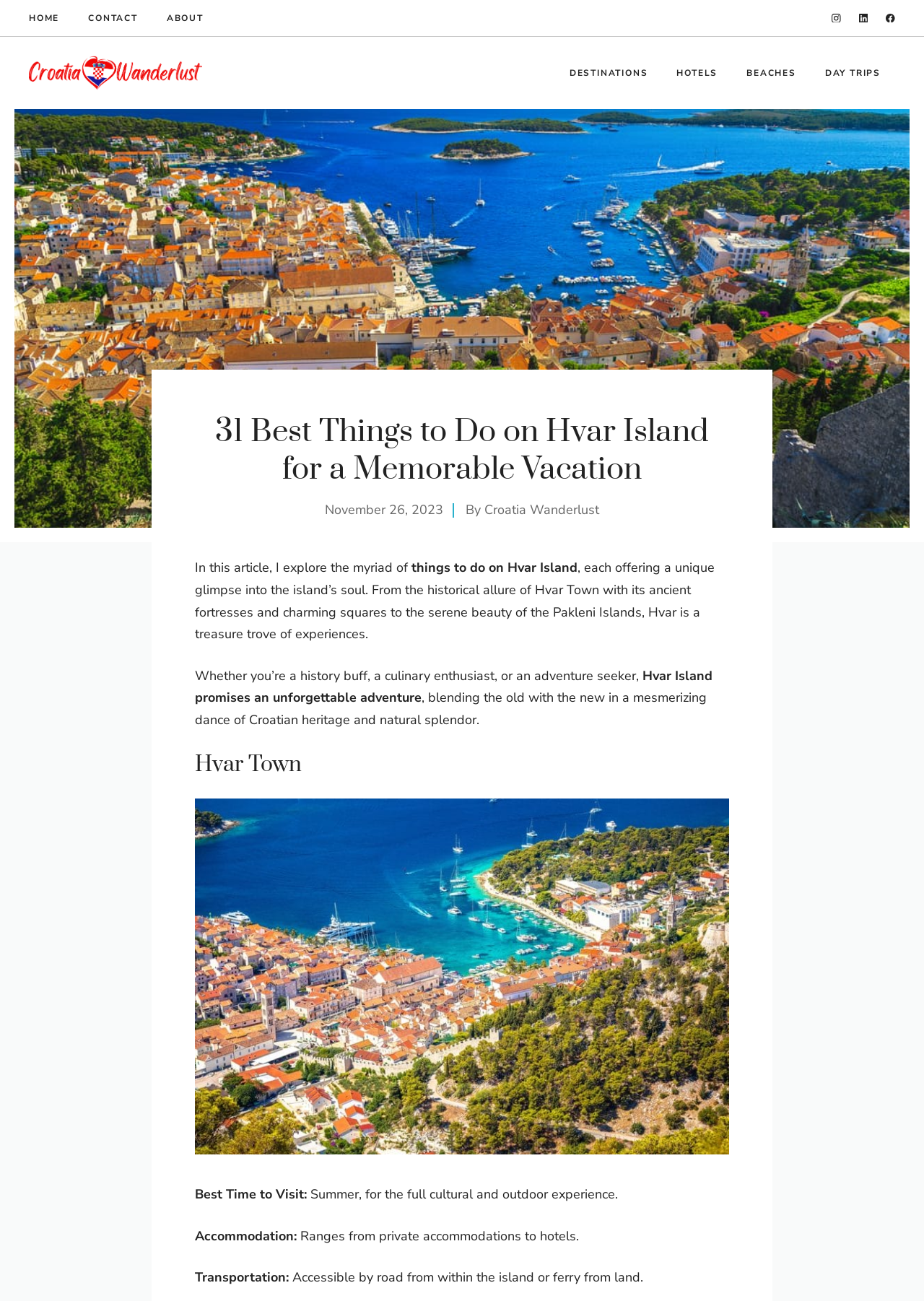Provide an in-depth description of the elements and layout of the webpage.

The webpage is about a travel guide to Hvar Island in Croatia, focusing on the best things to do for a memorable vacation. At the top, there are several links to navigate to different sections of the website, including "HOME", "CONTACT", "ABOUT", and social media links to Instagram, LinkedIn, and Facebook. 

Below the navigation links, there is a banner with a link to the website's name, "CroatiaWanderlust". On the right side of the banner, there is a navigation menu with links to "DESTINATIONS", "HOTELS", "BEACHES", and "DAY TRIPS".

The main content of the webpage starts with a heading that repeats the title of the webpage. Below the heading, there is a timestamp indicating when the article was published, followed by the author's name, "Croatia Wanderlust". 

The article is divided into sections, with the first section introducing the island of Hvar and its attractions. The text describes the island as a treasure trove of experiences, offering something for everyone, whether they are history buffs, foodies, or adventure seekers. 

The next section is about Hvar Town, with a heading and a figure that takes up most of the width of the page. The figure is likely an image of the town. Below the figure, there are several paragraphs of text that provide more information about Hvar Town, including the best time to visit, accommodation options, and transportation information.